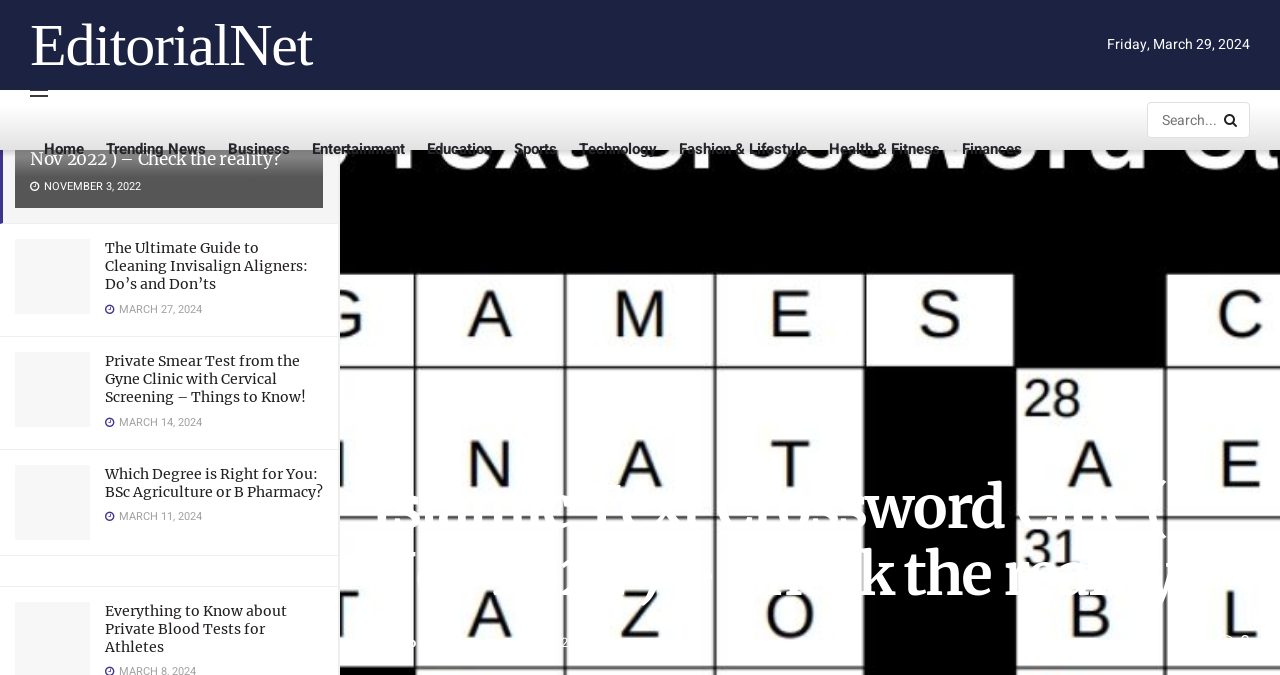What is the latest trending topic?
We need a detailed and meticulous answer to the question.

The latest trending topic can be found at the top of the webpage, where it says 'LATEST' and 'TRENDING'. The topic is 'Islamic Text Crossword Clue (Nov 2022) – Check the reality?'.